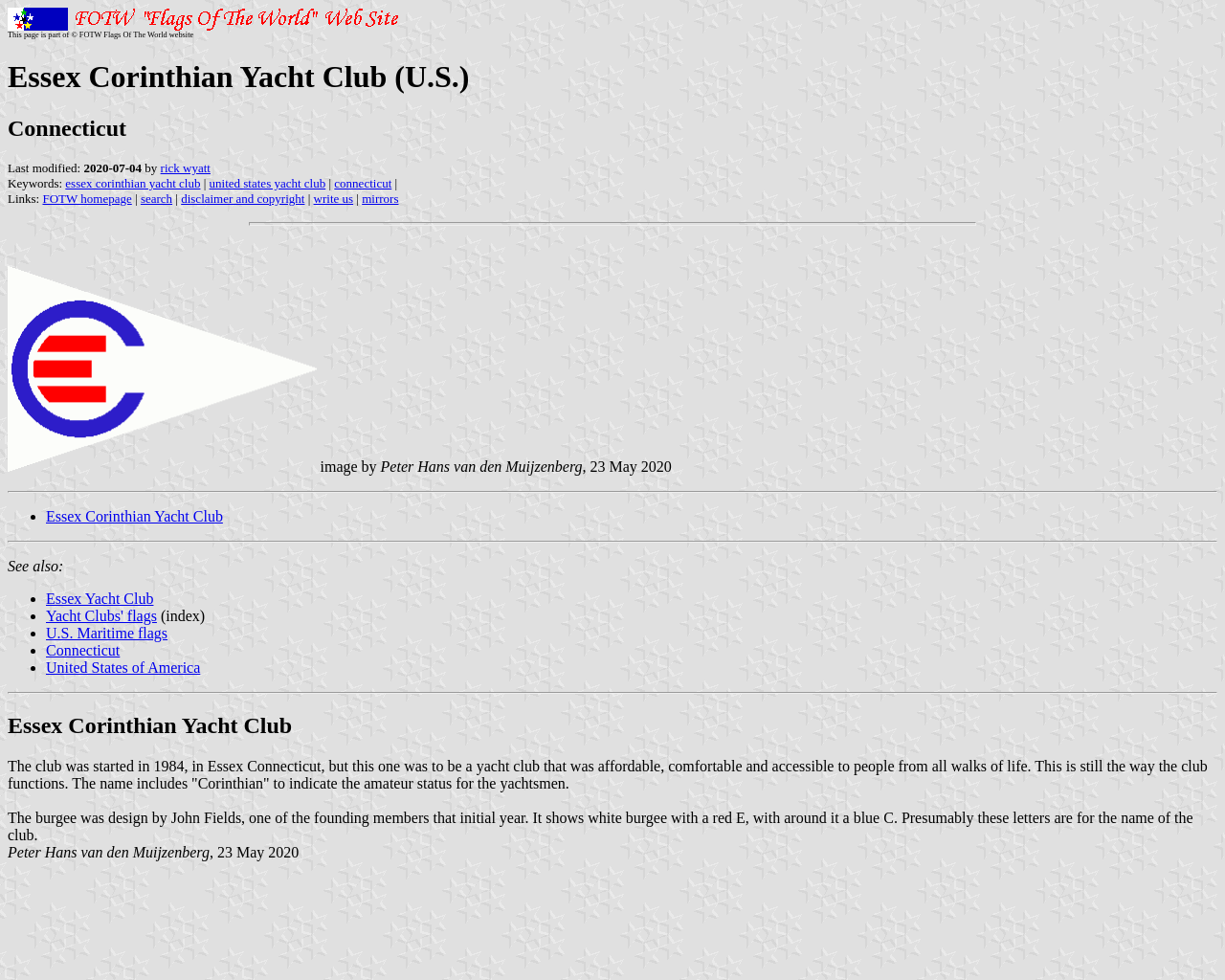Find the bounding box coordinates for the area that must be clicked to perform this action: "View Essex Corinthian Yacht Club flag".

[0.006, 0.468, 0.258, 0.484]